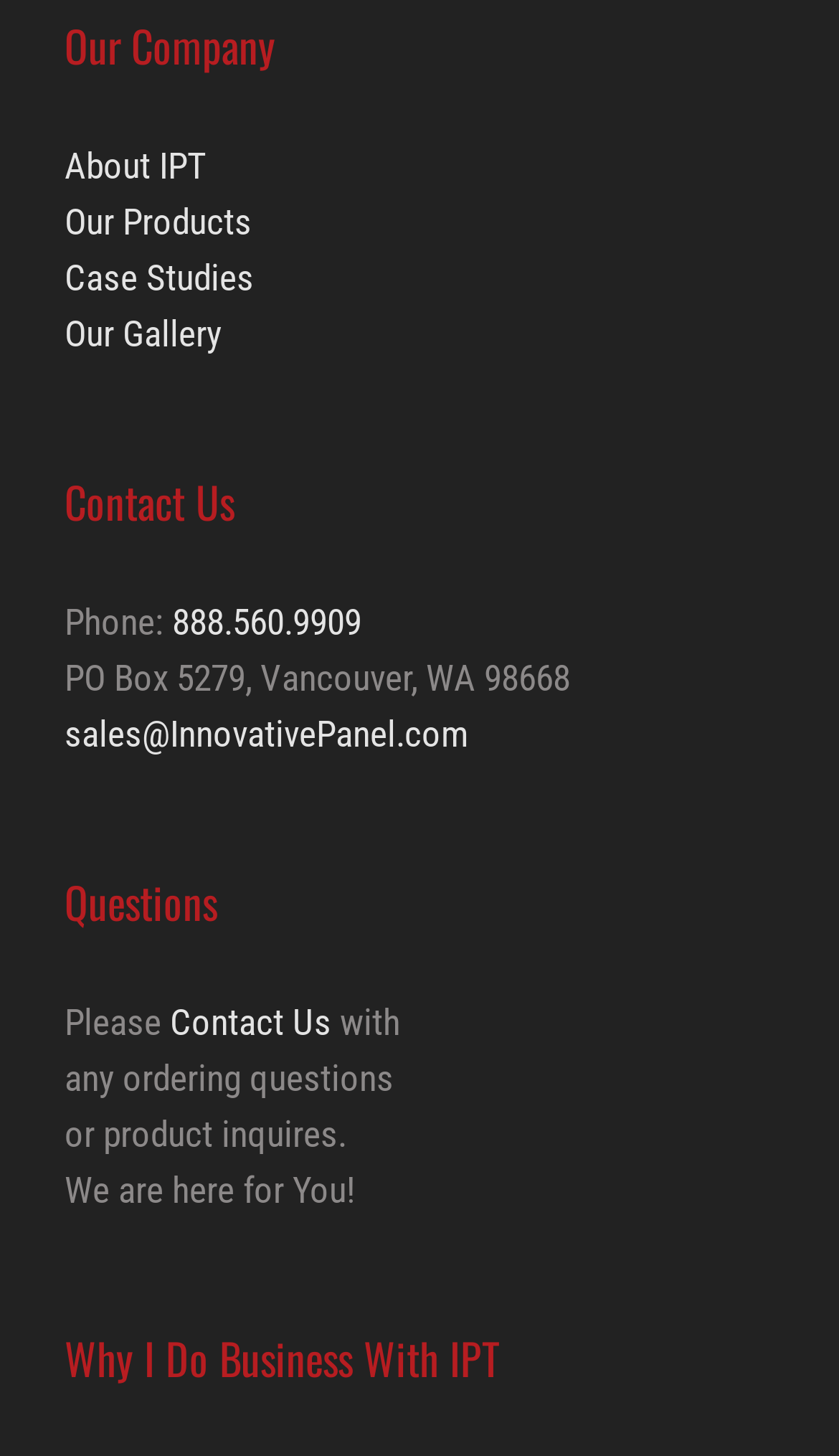Find the bounding box coordinates for the HTML element described as: "About IPT". The coordinates should consist of four float values between 0 and 1, i.e., [left, top, right, bottom].

[0.077, 0.098, 0.246, 0.128]